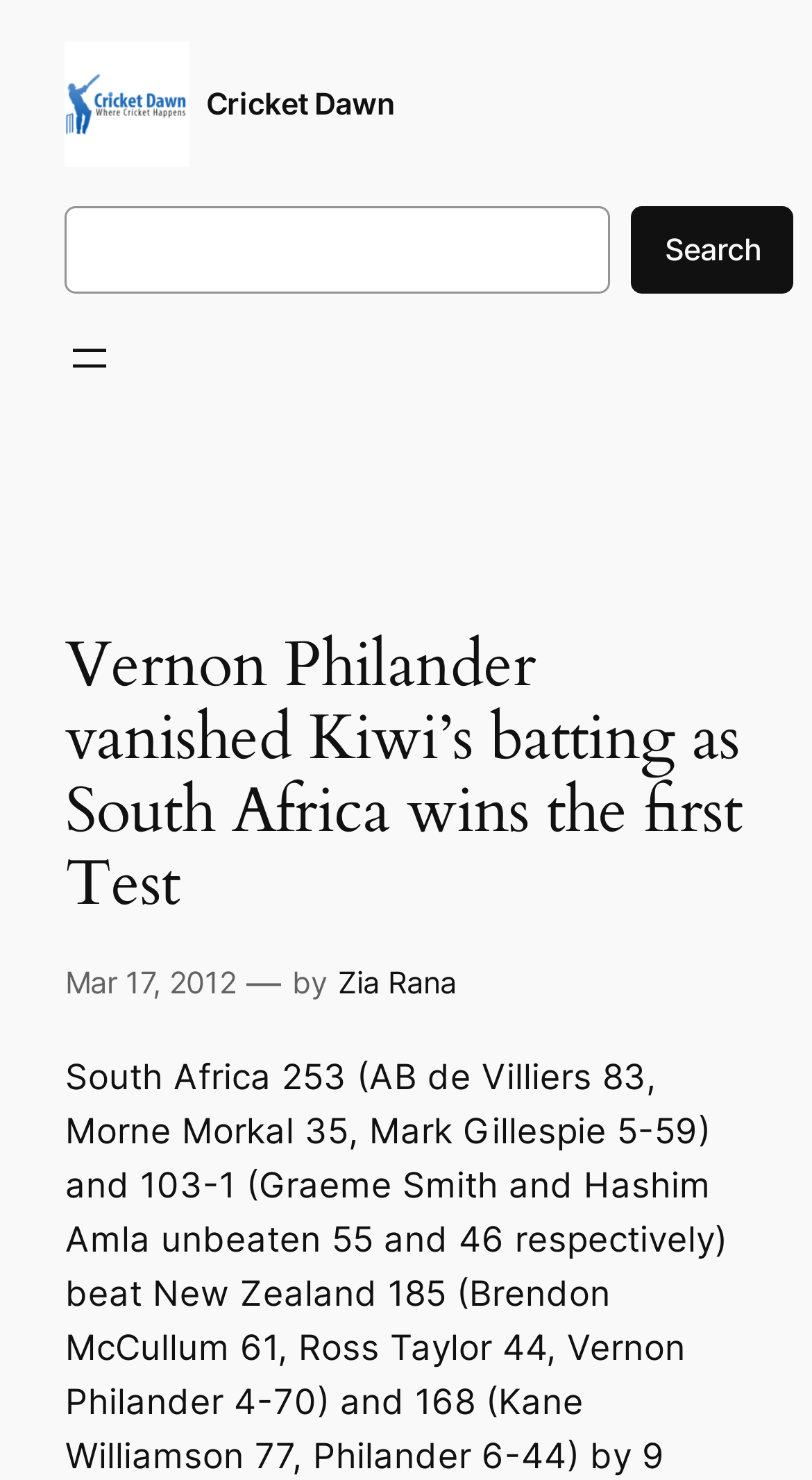Return the bounding box coordinates of the UI element that corresponds to this description: "Cricket Dawn". The coordinates must be given as four float numbers in the range of 0 and 1, [left, top, right, bottom].

[0.254, 0.057, 0.487, 0.081]